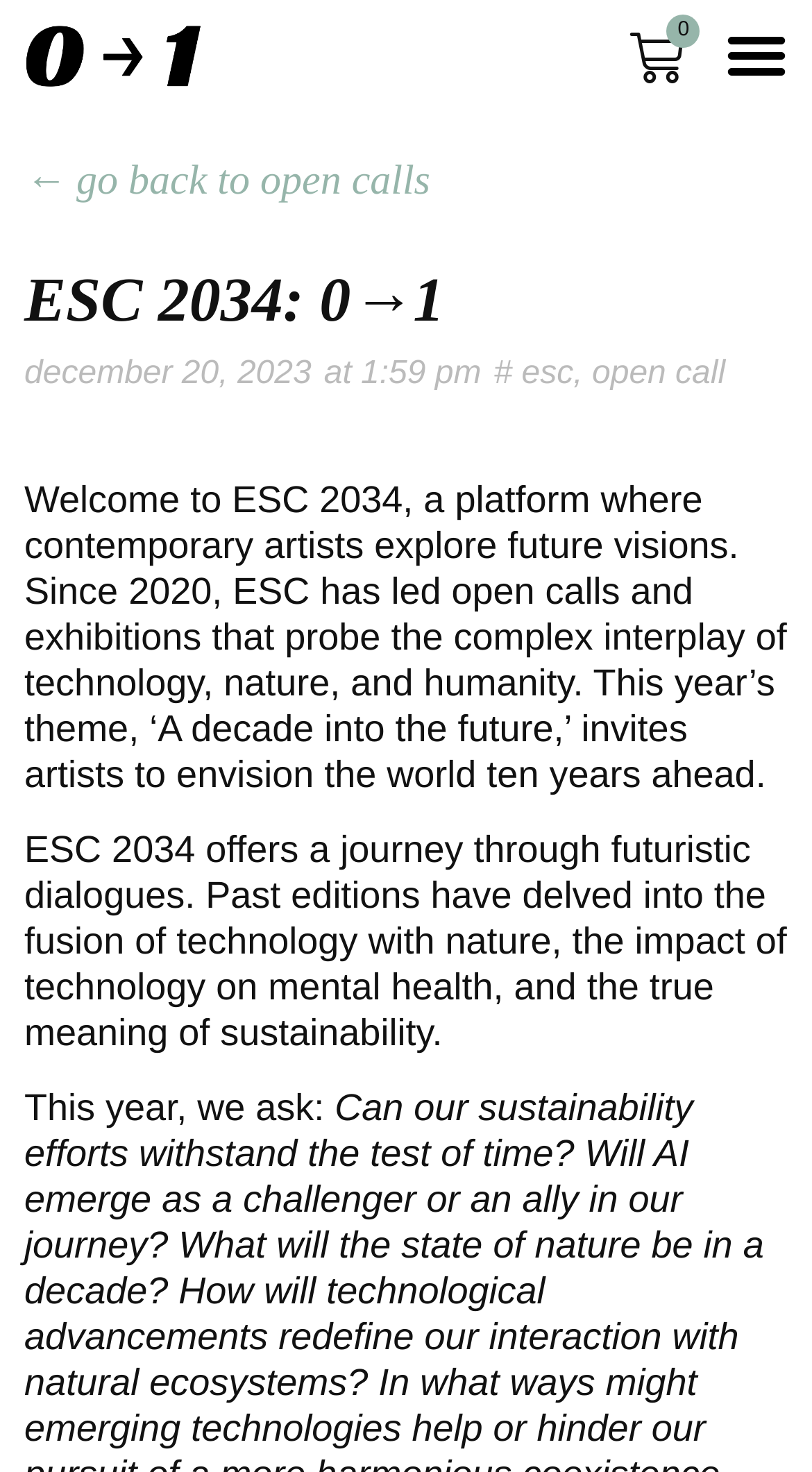What is the theme of this year's open call? Please answer the question using a single word or phrase based on the image.

A decade into the future